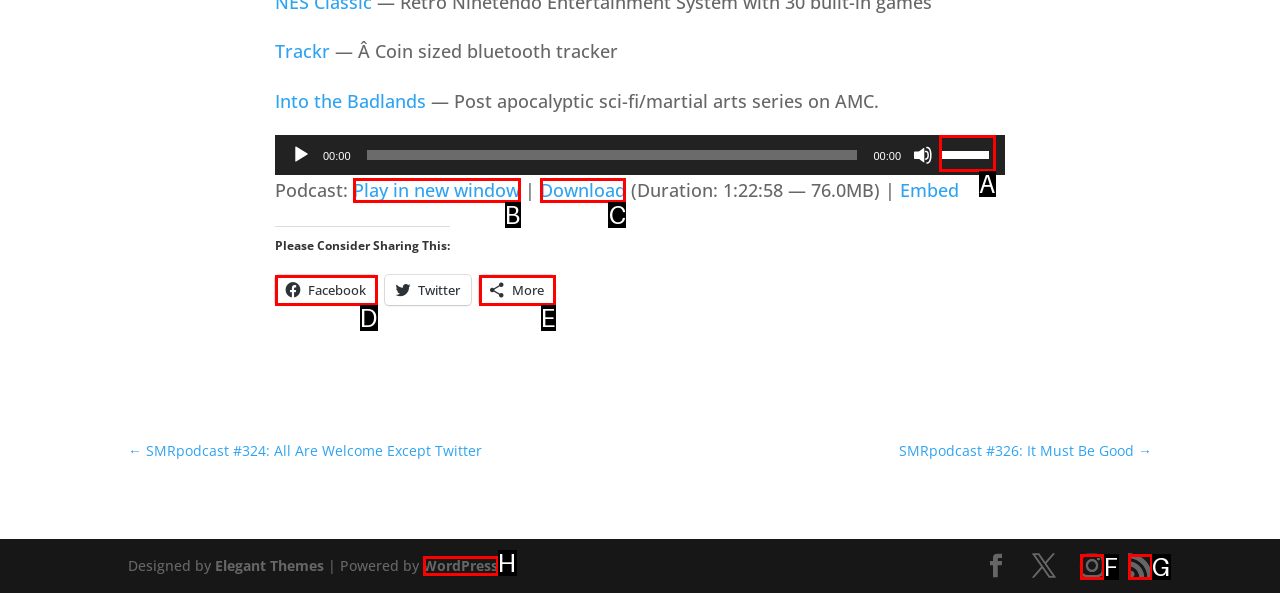Select the appropriate bounding box to fulfill the task: Download the podcast Respond with the corresponding letter from the choices provided.

C